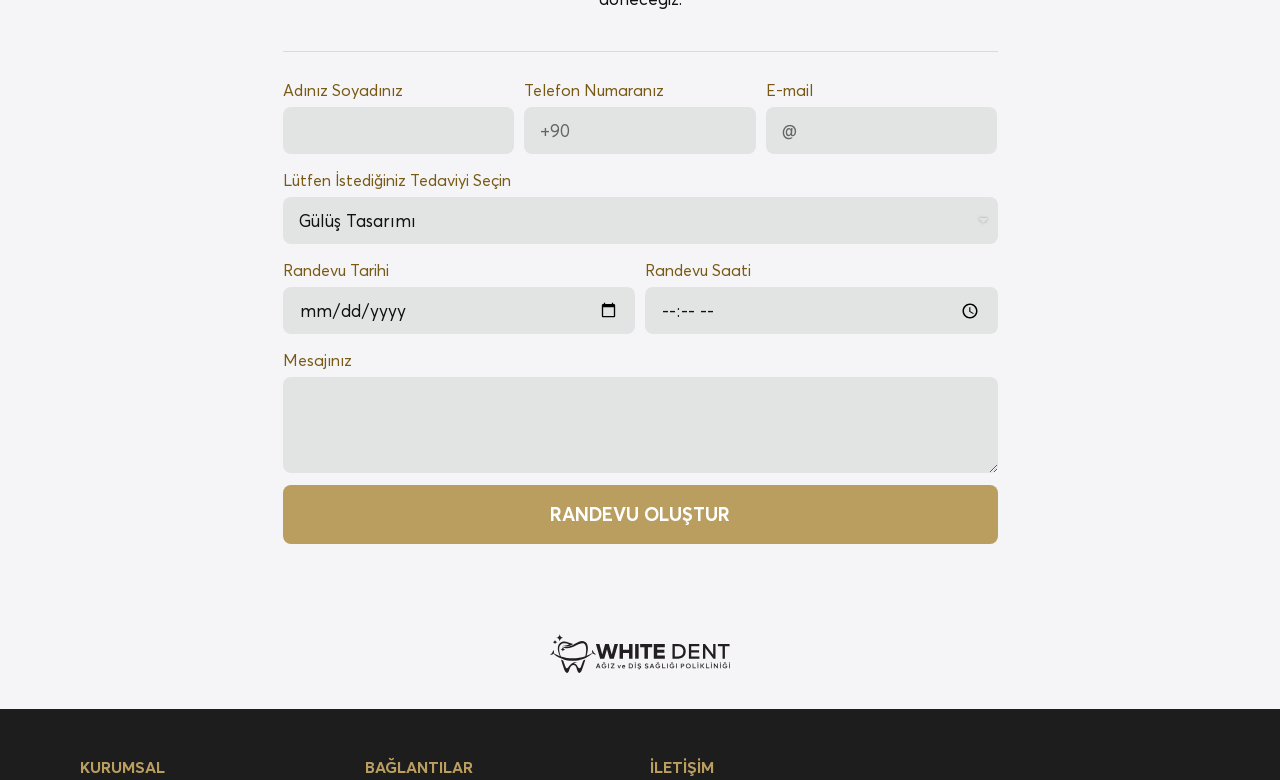Can you provide the bounding box coordinates for the element that should be clicked to implement the instruction: "Enter your name"?

[0.221, 0.138, 0.402, 0.198]